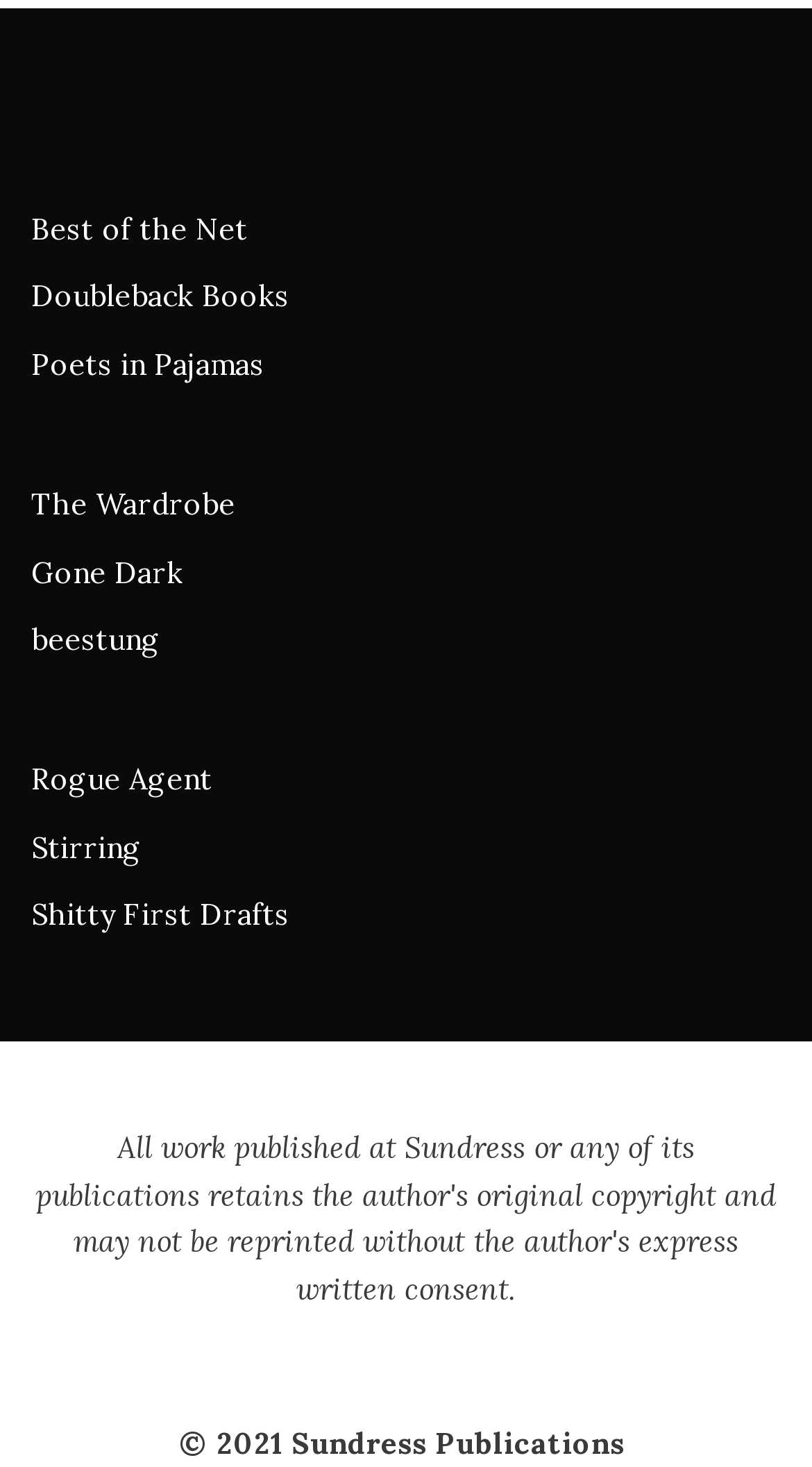Please identify the bounding box coordinates of the area that needs to be clicked to follow this instruction: "check out Gone Dark".

[0.038, 0.377, 0.226, 0.403]